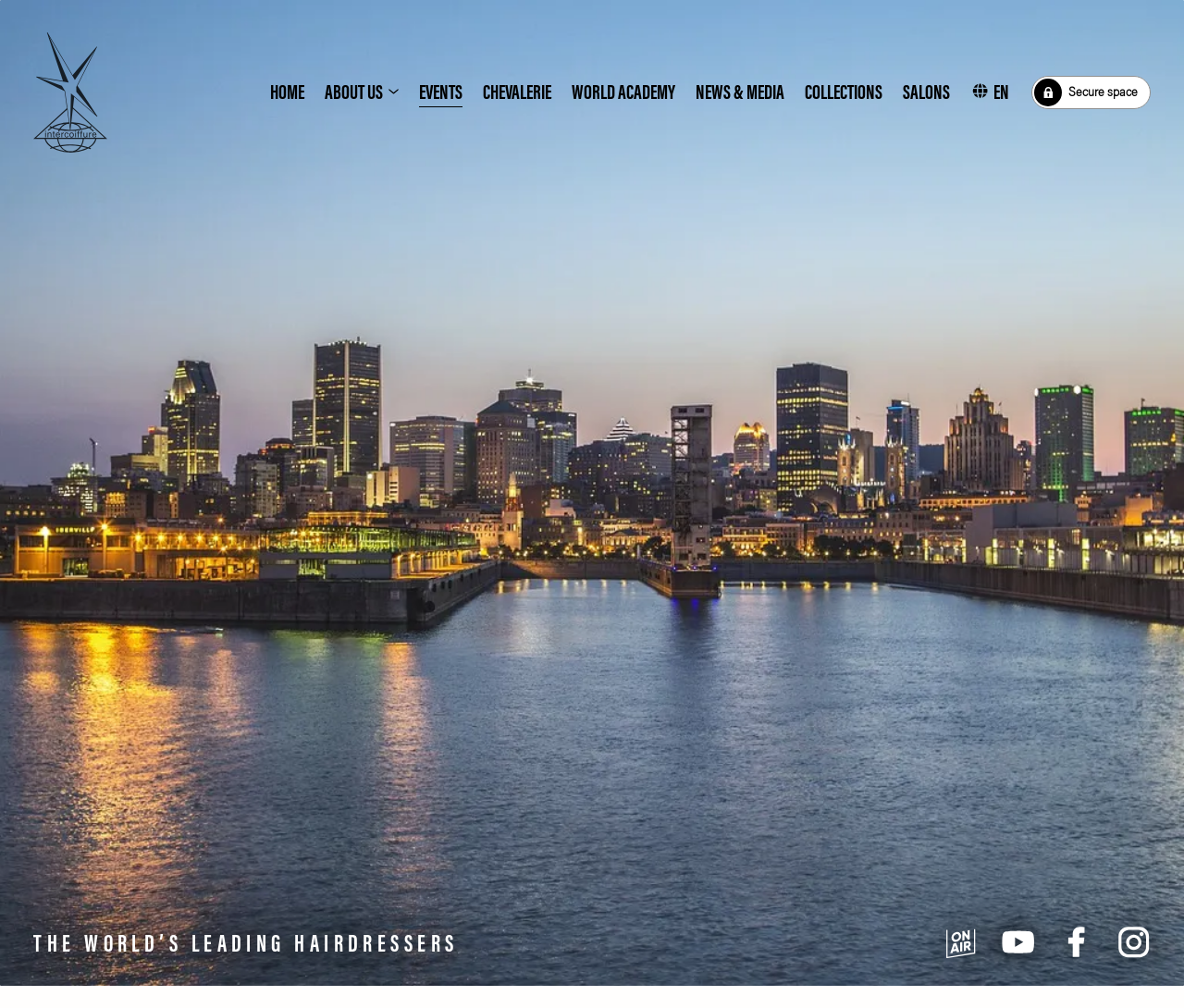Please determine the headline of the webpage and provide its content.

EVENT
Spring Atelier USA - Canada